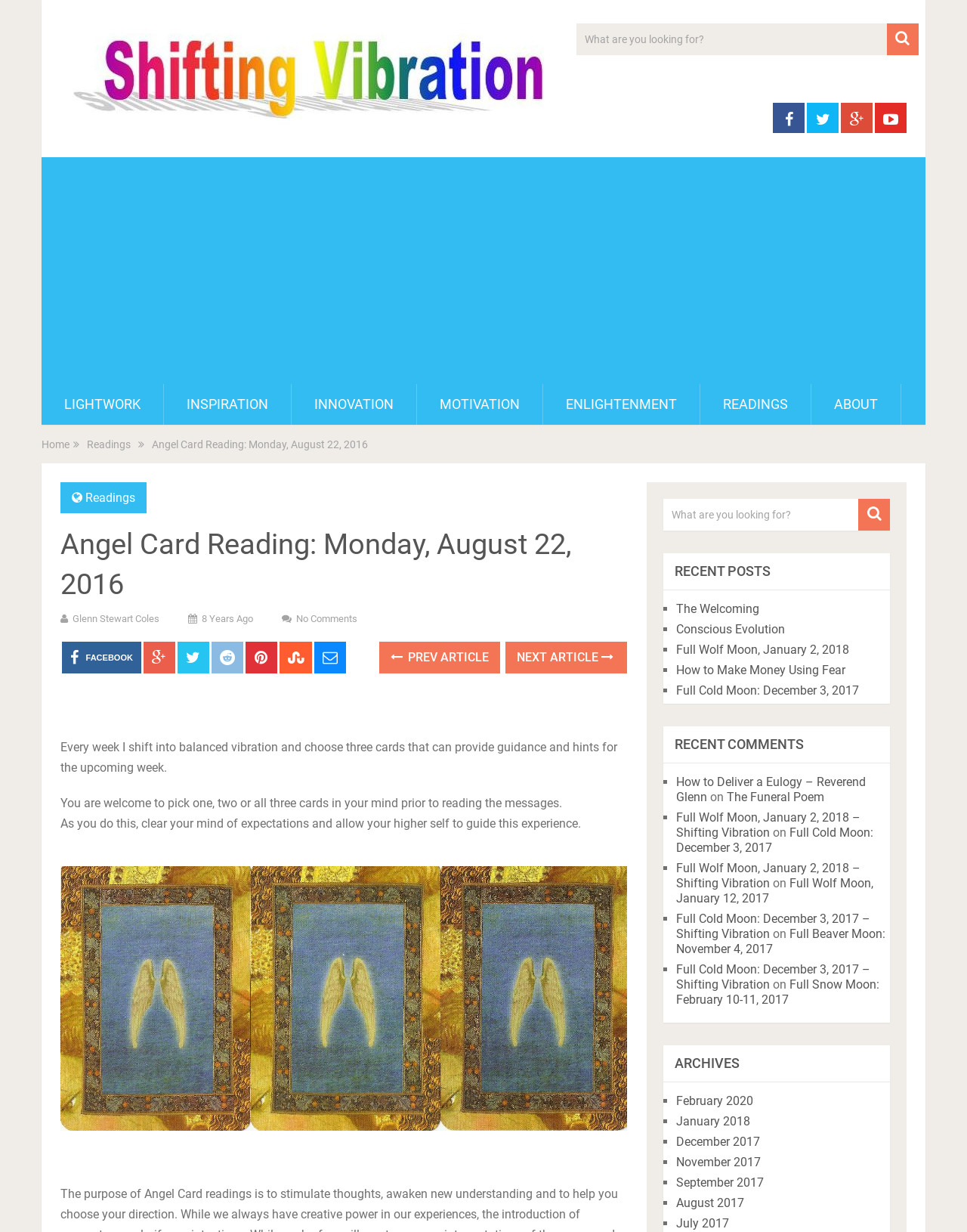Using the provided element description, identify the bounding box coordinates as (top-left x, top-left y, bottom-right x, bottom-right y). Ensure all values are between 0 and 1. Description: parent_node: Search for: aria-label="Search"

None